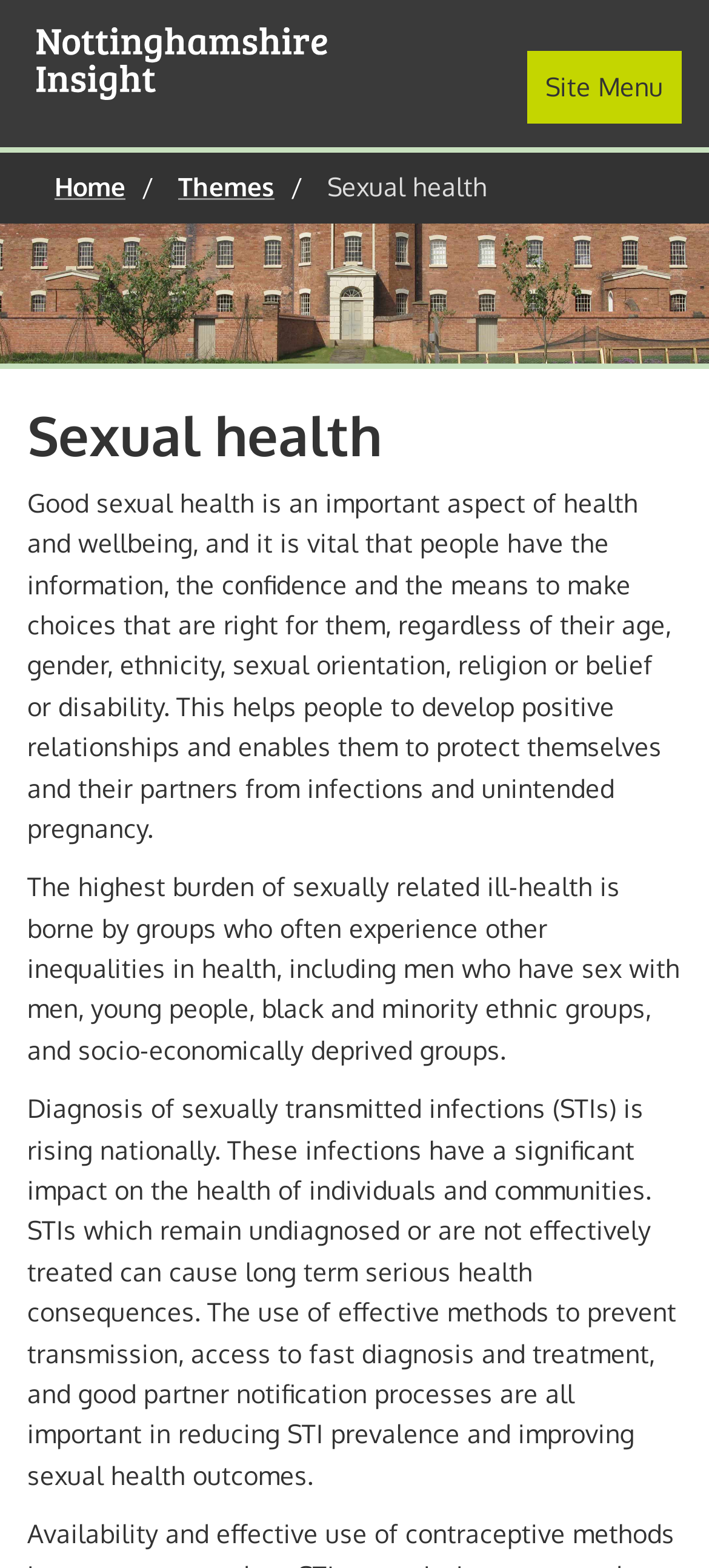Using the provided description Toggle navigation Site Menu, find the bounding box coordinates for the UI element. Provide the coordinates in (top-left x, top-left y, bottom-right x, bottom-right y) format, ensuring all values are between 0 and 1.

[0.744, 0.032, 0.962, 0.079]